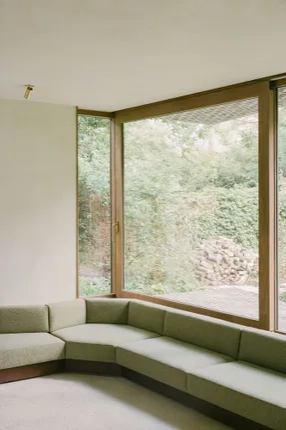Generate a detailed caption that describes the image.

The image depicts a serene interior of the BD House, showcasing a cozy seating area that features a distinctive, curved, green-upholstered sofa. The design emphasizes a seamless connection to nature, as large windows dominate the space, framing a lush green landscape outside. This choice of large windows allows ample natural light to fill the room while providing an unobstructed view of the surrounding foliage. The architectural details reflect a modern aesthetic, balancing comfort and functionality while harmonizing with the natural environment. Overall, this space exemplifies the thoughtful integration of indoor and outdoor living, characteristic of the BD House's design philosophy.